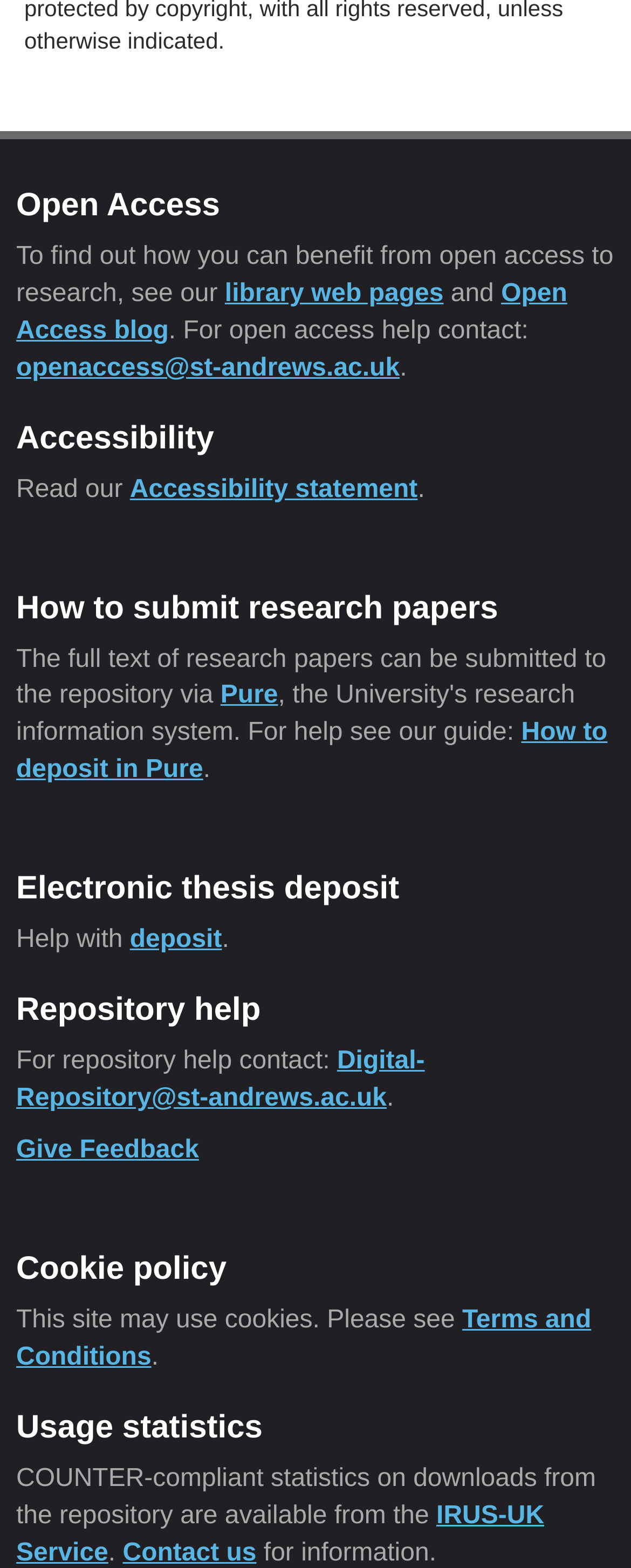Please provide a brief answer to the following inquiry using a single word or phrase:
What is open access to research?

Library web pages